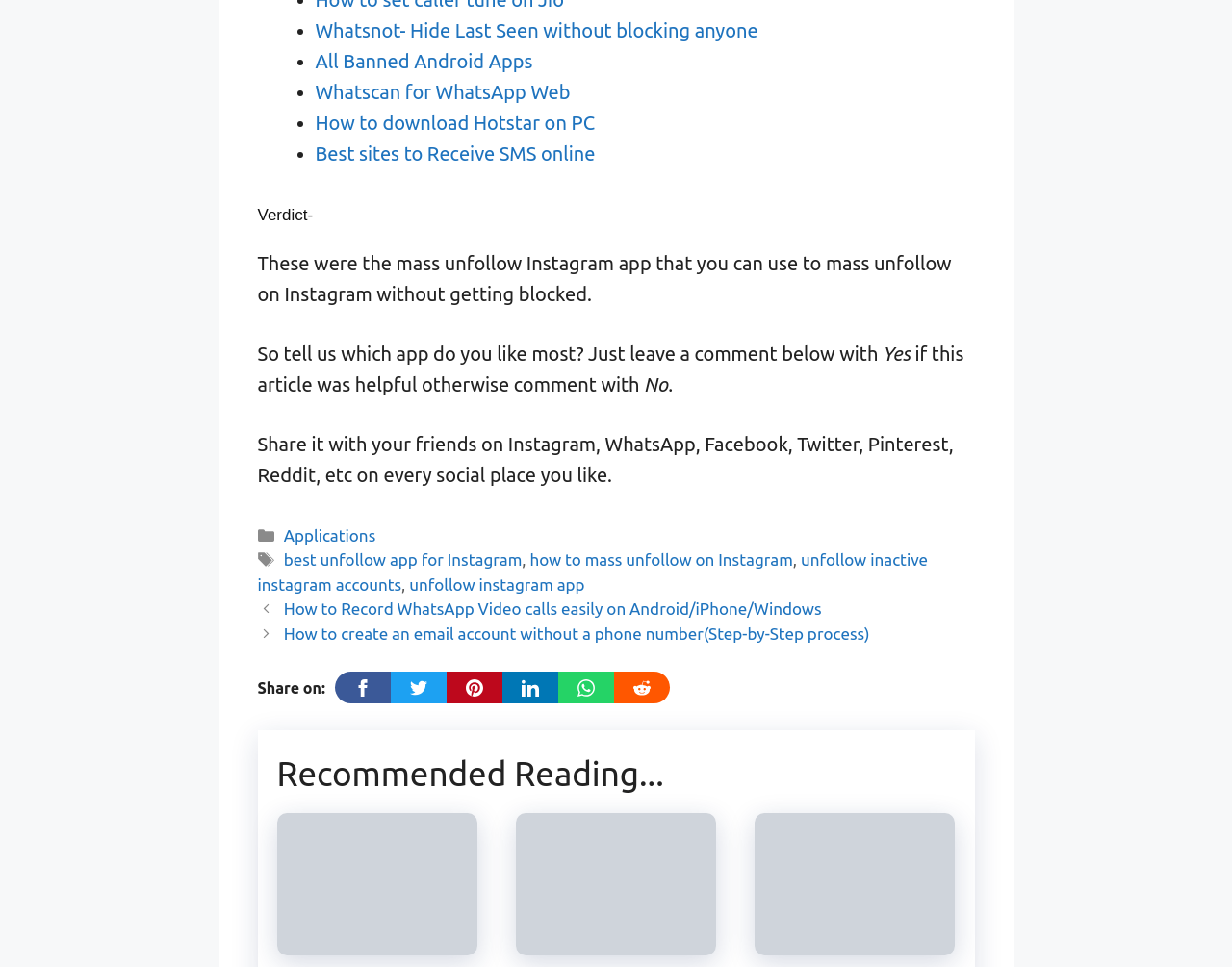Provide your answer in one word or a succinct phrase for the question: 
What is the category of the article?

Applications